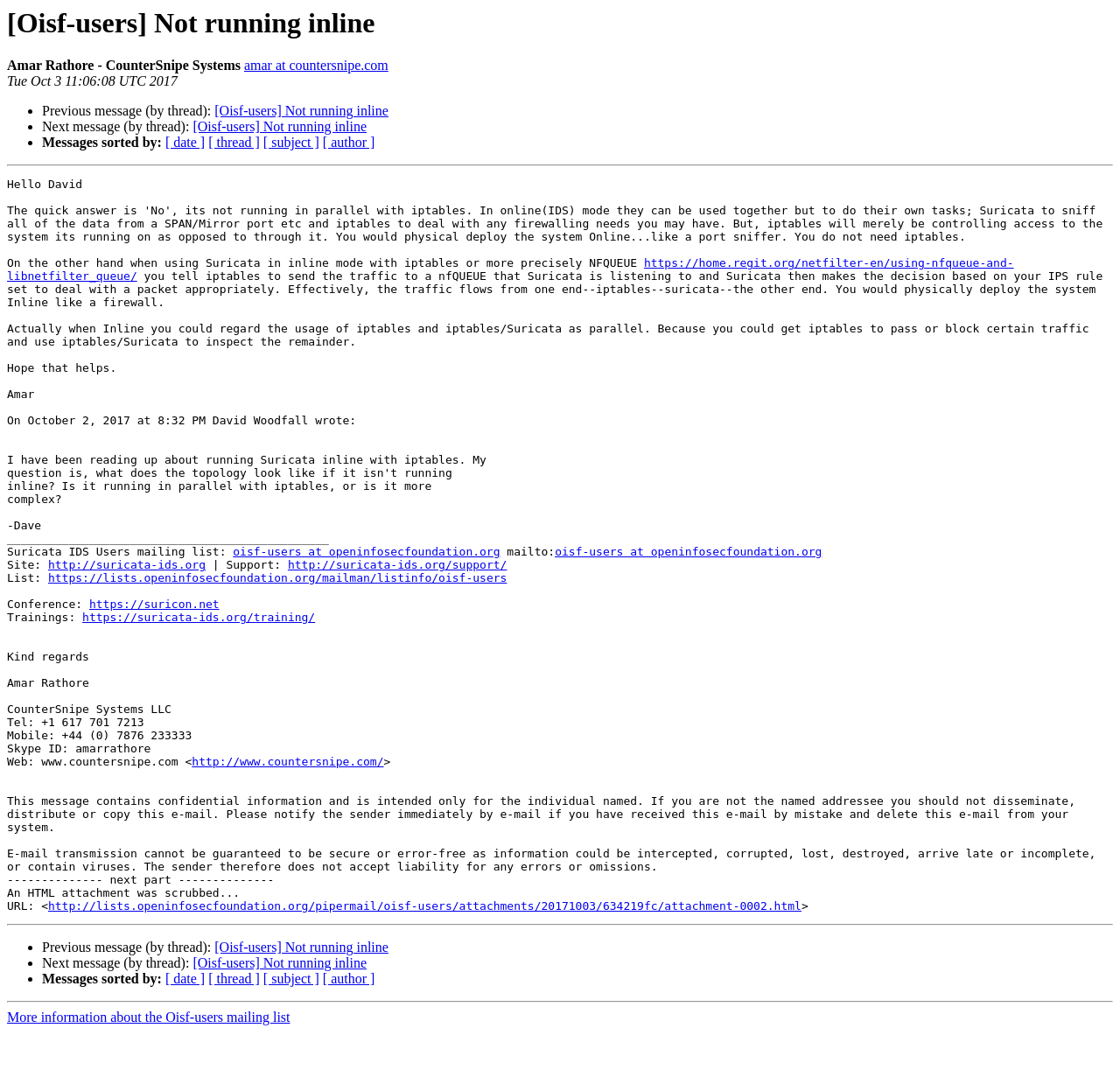Please locate the UI element described by "[Oisf-users] Not running inline" and provide its bounding box coordinates.

[0.192, 0.096, 0.347, 0.11]